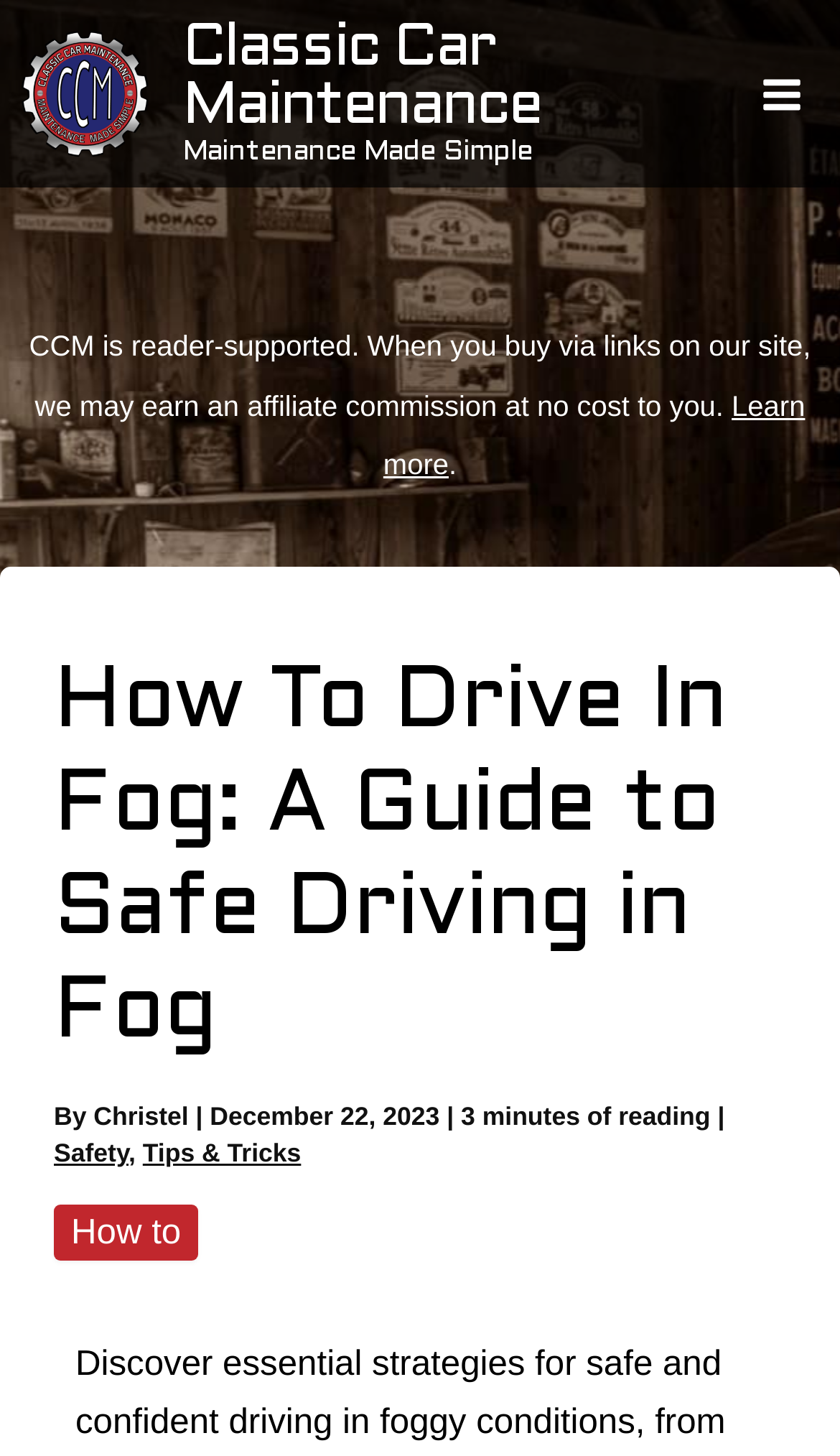Please find the bounding box coordinates of the element's region to be clicked to carry out this instruction: "Learn more about affiliate commission".

[0.456, 0.267, 0.958, 0.329]